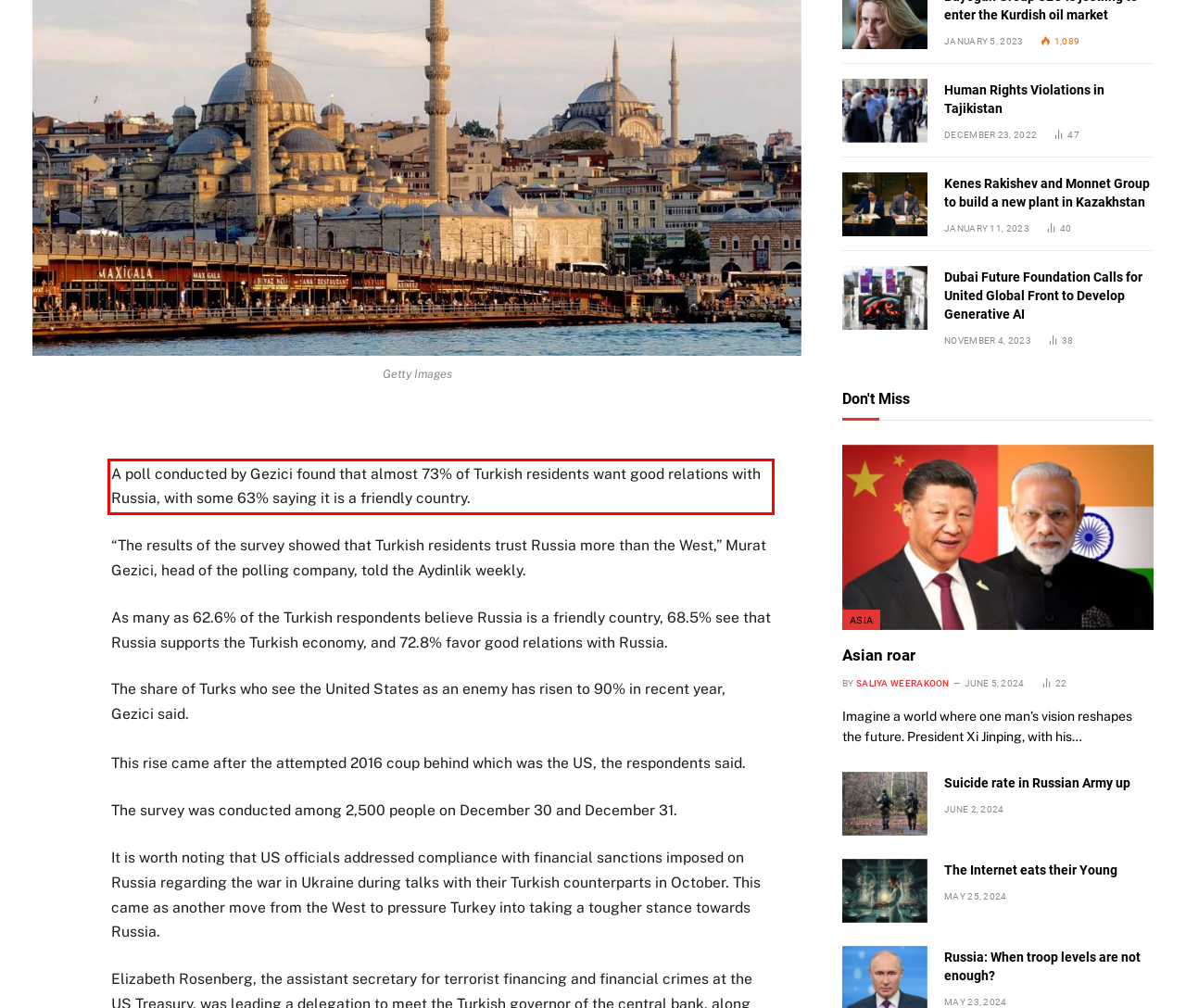You have a webpage screenshot with a red rectangle surrounding a UI element. Extract the text content from within this red bounding box.

A poll conducted by Gezici found that almost 73% of Turkish residents want good relations with Russia, with some 63% saying it is a friendly country.